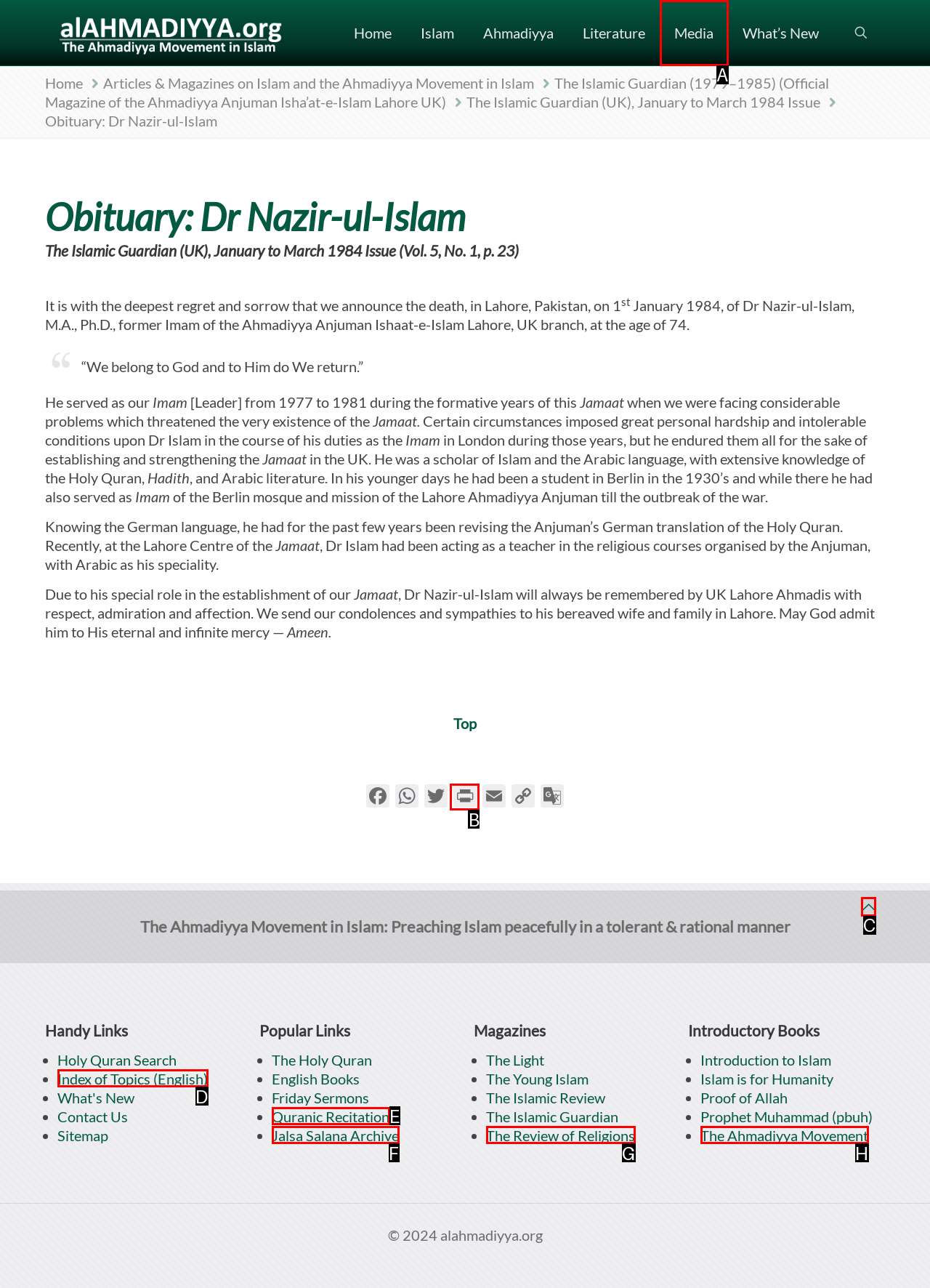Match the following description to the correct HTML element: Index of Topics (English) Indicate your choice by providing the letter.

D